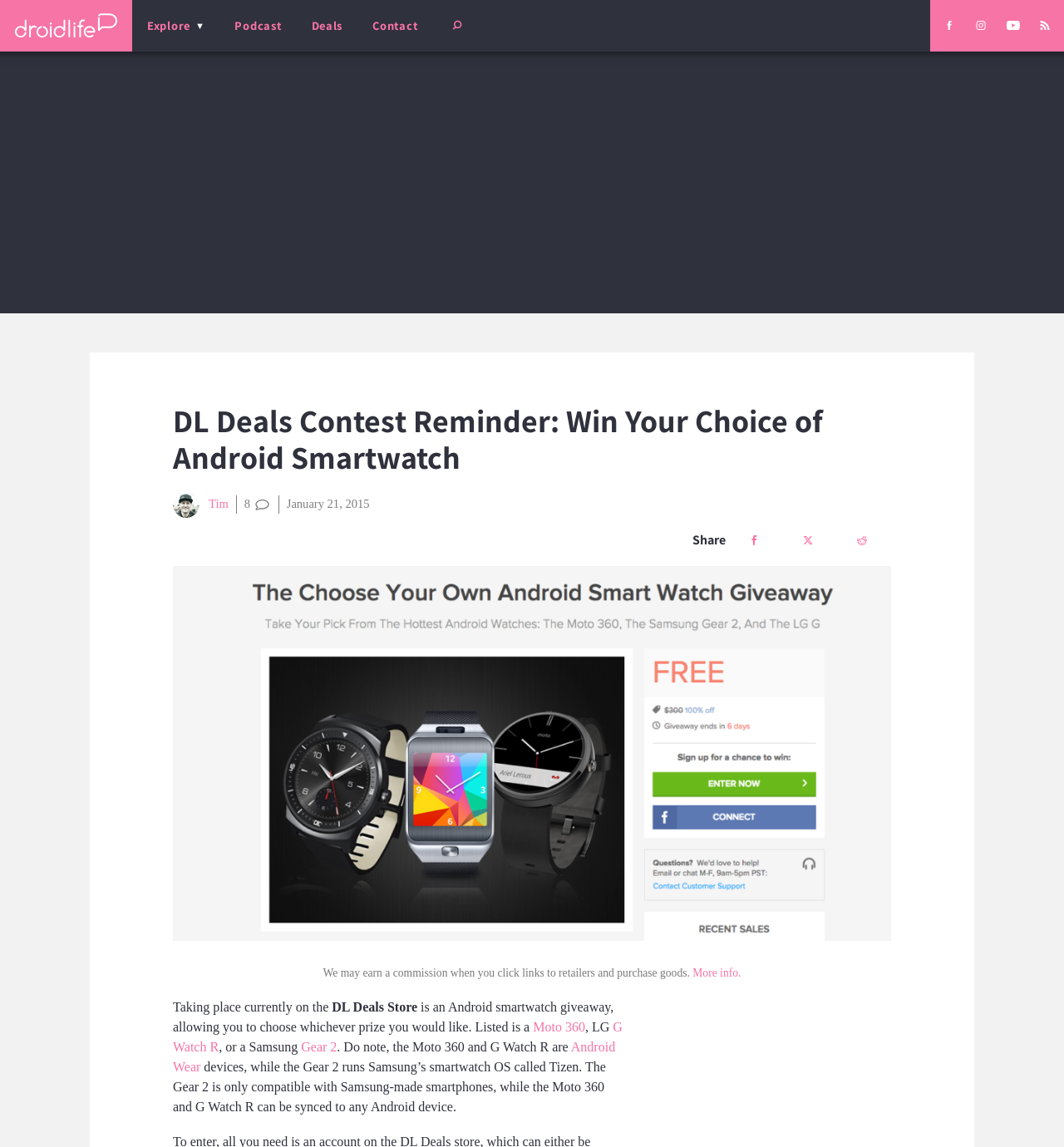What is the name of the website?
By examining the image, provide a one-word or phrase answer.

Droid Life